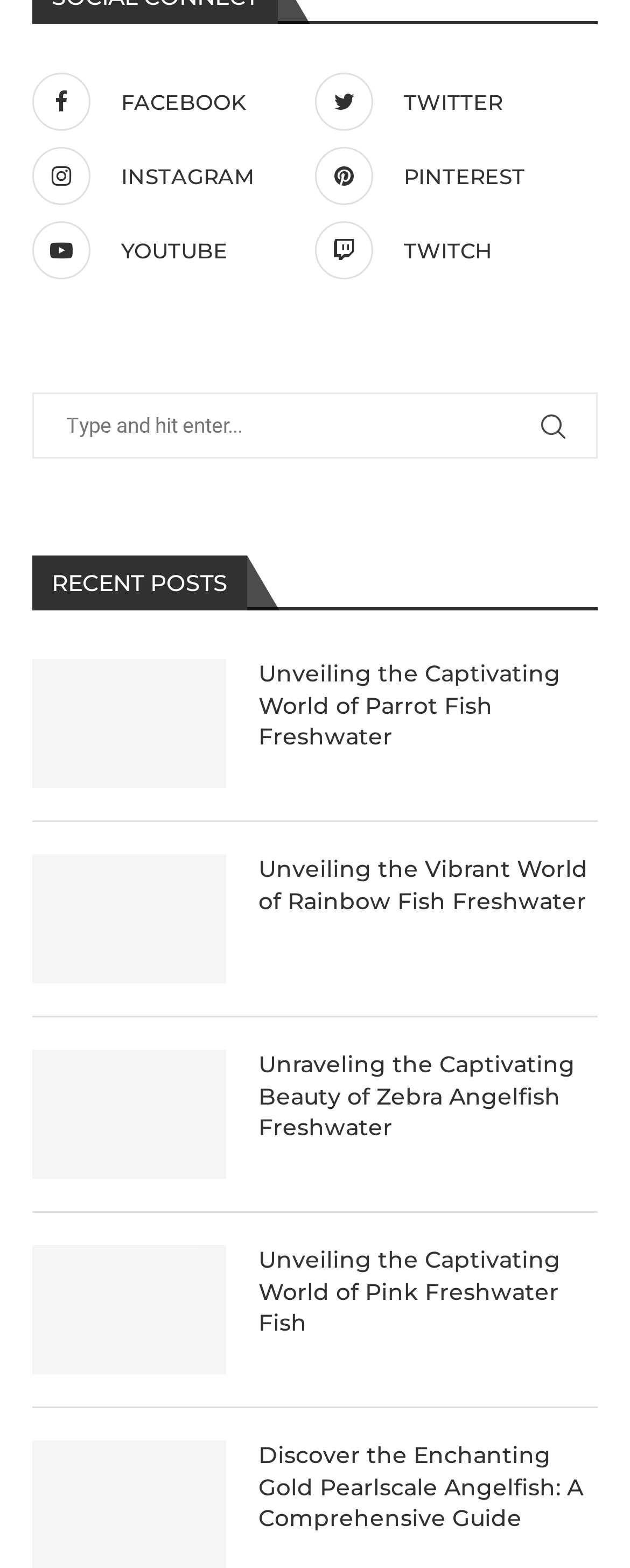Extract the bounding box for the UI element that matches this description: "name="s" placeholder="Type and hit enter..."".

[0.051, 0.251, 0.949, 0.293]